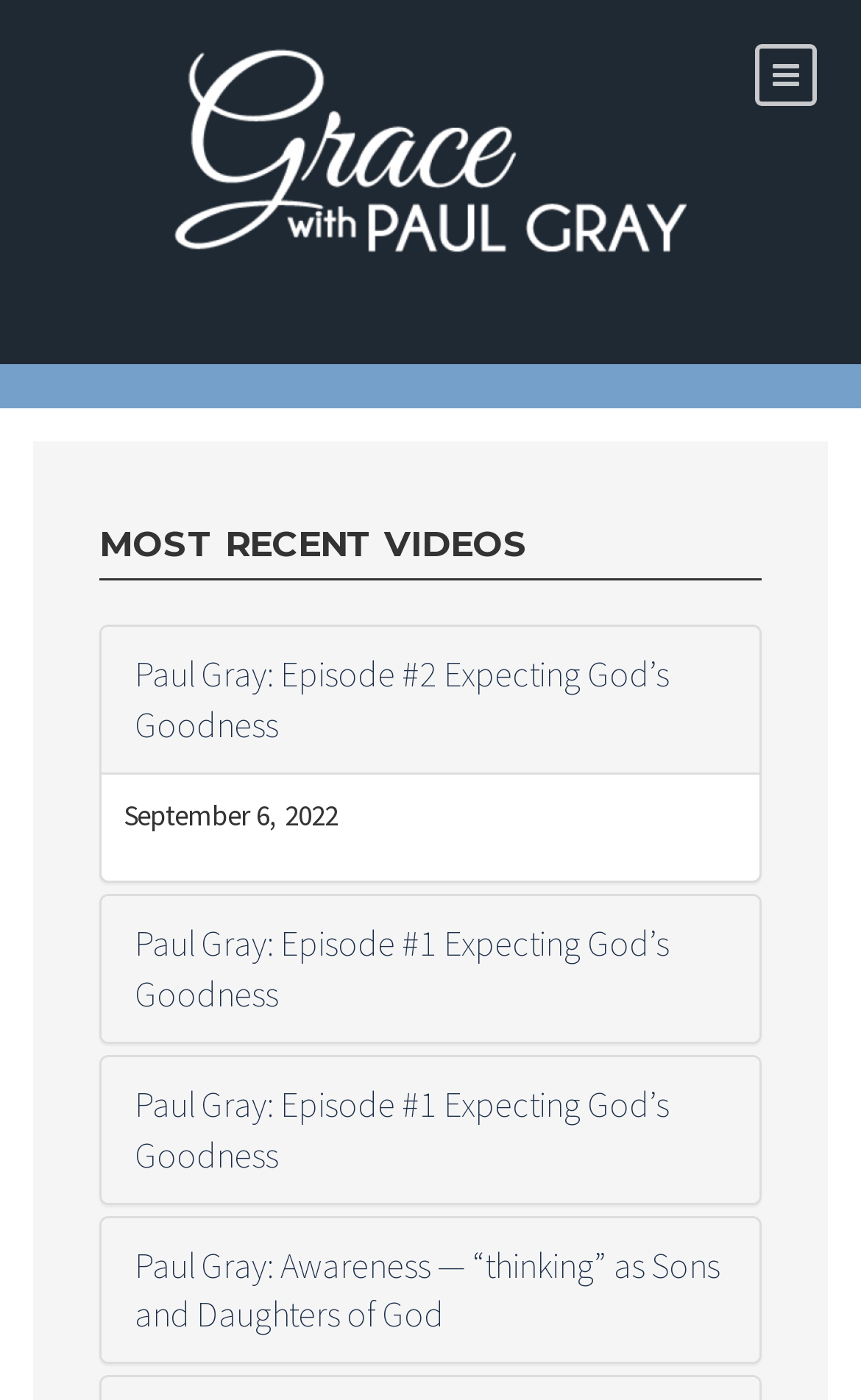Answer the question with a brief word or phrase:
What is the name of the person associated with the website?

Paul Gray